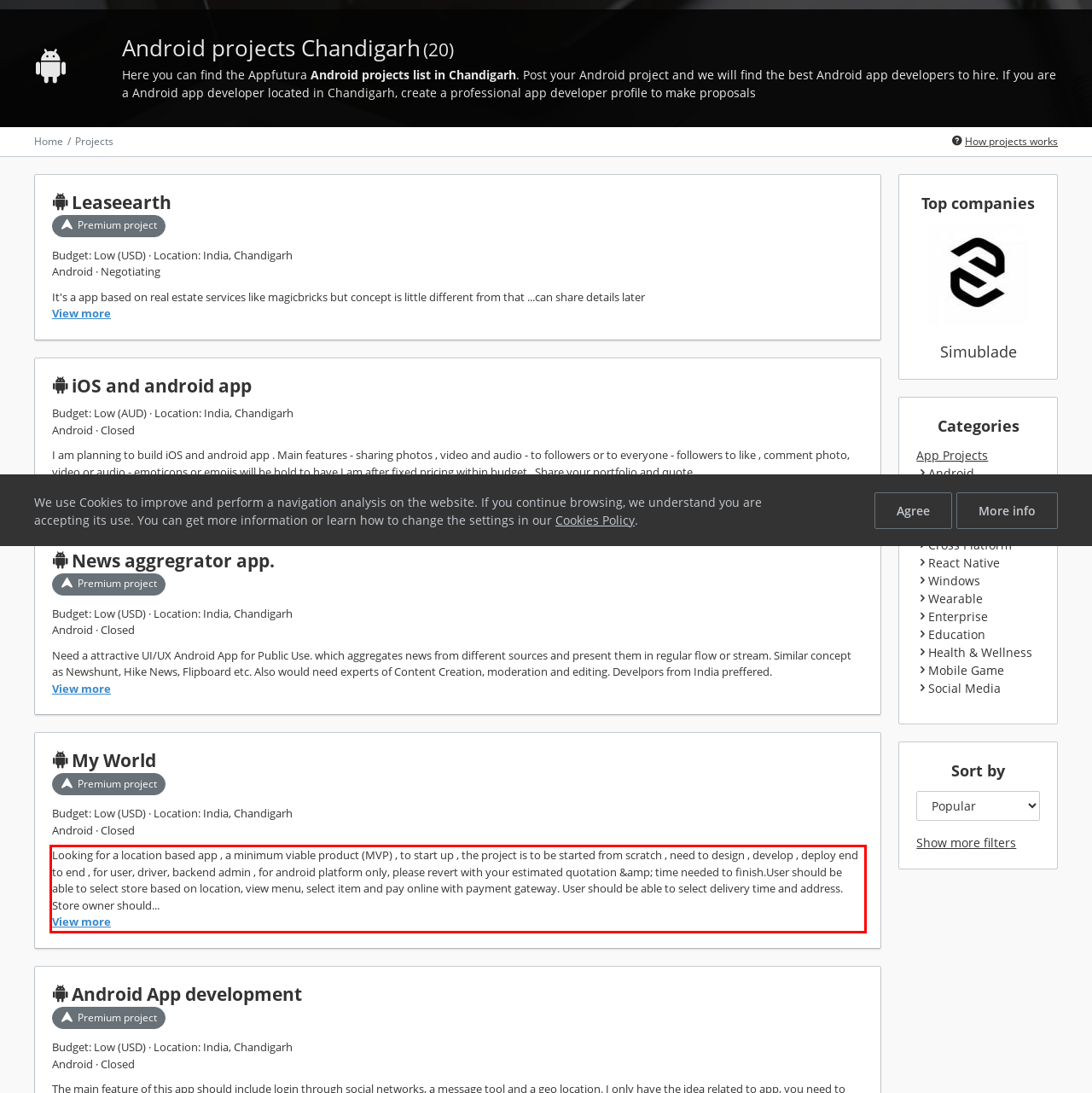Your task is to recognize and extract the text content from the UI element enclosed in the red bounding box on the webpage screenshot.

Looking for a location based app , a minimum viable product (MVP) , to start up , the project is to be started from scratch , need to design , develop , deploy end to end , for user, driver, backend admin , for android platform only, please revert with your estimated quotation &amp; time needed to finish.User should be able to select store based on location, view menu, select item and pay online with payment gateway. User should be able to select delivery time and address. Store owner should... View more